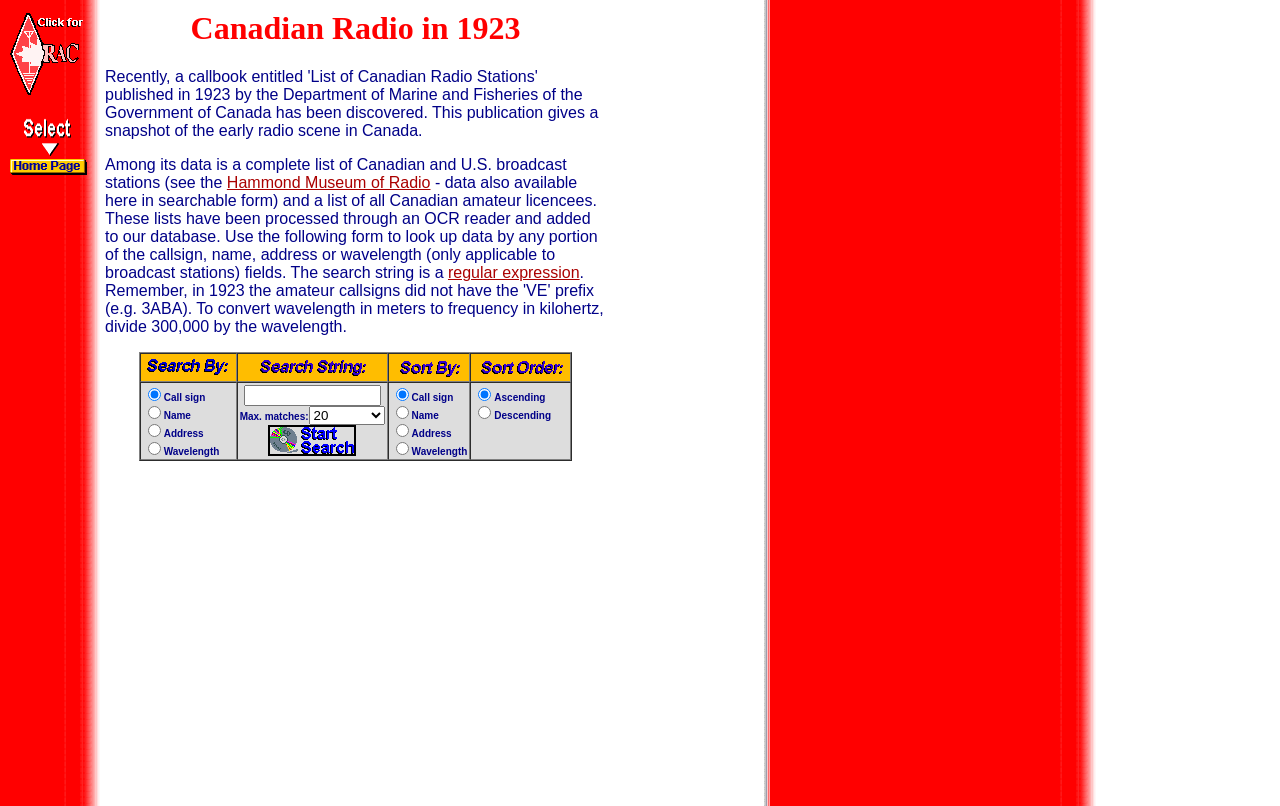Please use the details from the image to answer the following question comprehensively:
What is the default sorting order for search results?

The webpage has a radio button labeled 'Ascending' which is checked by default, indicating that the search results will be sorted in ascending order by default.